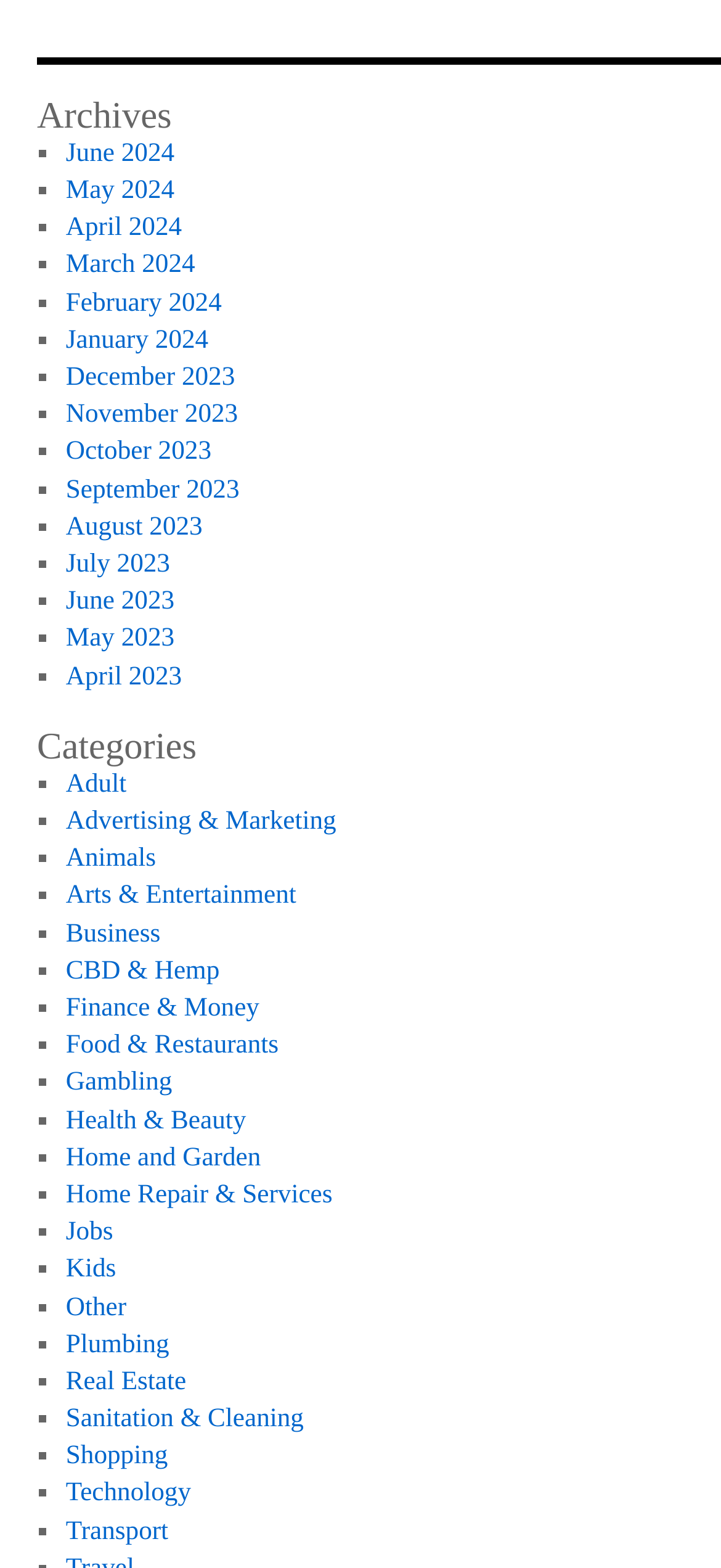Locate the bounding box of the UI element described in the following text: "Arts & Entertainment".

[0.091, 0.607, 0.411, 0.626]